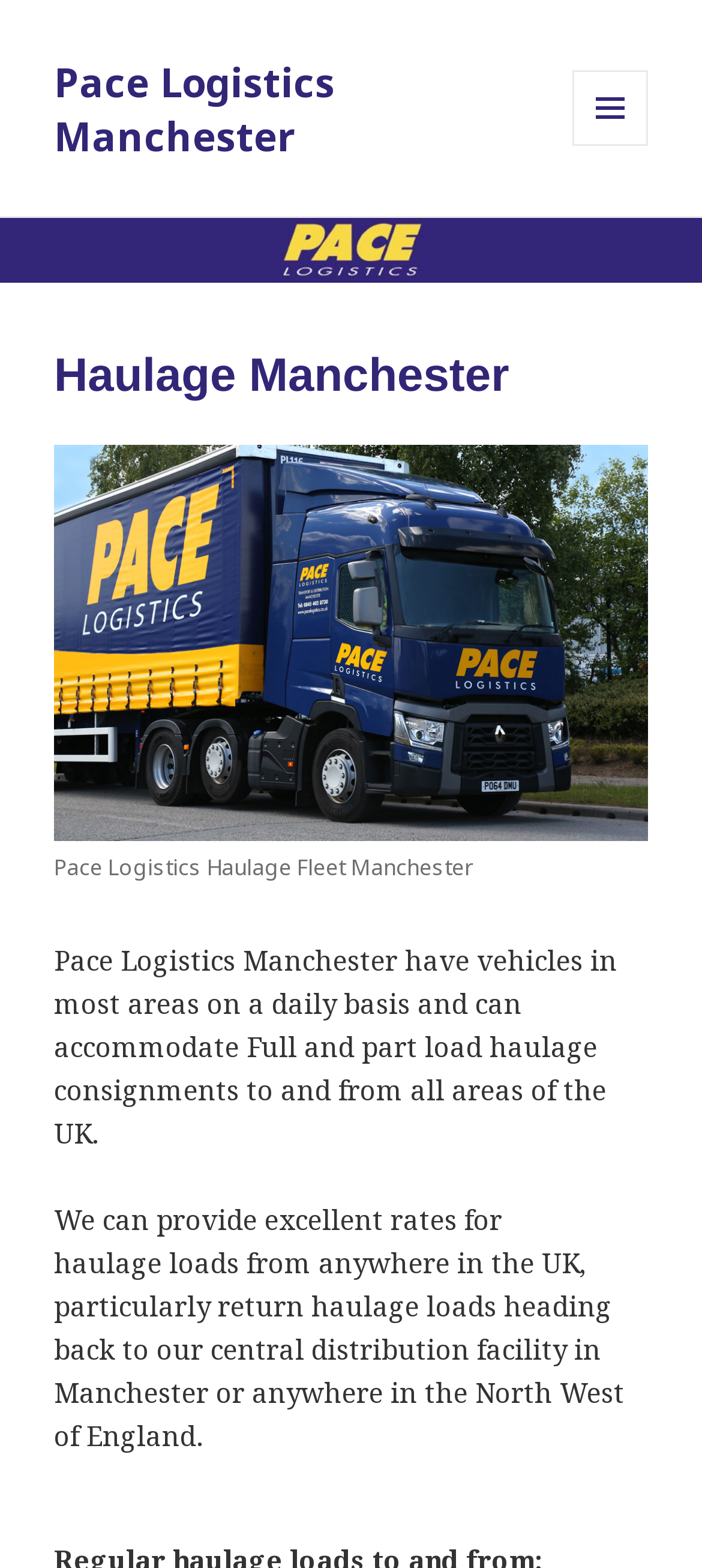Please reply with a single word or brief phrase to the question: 
Where is the company's central distribution facility located?

Manchester or North West of England